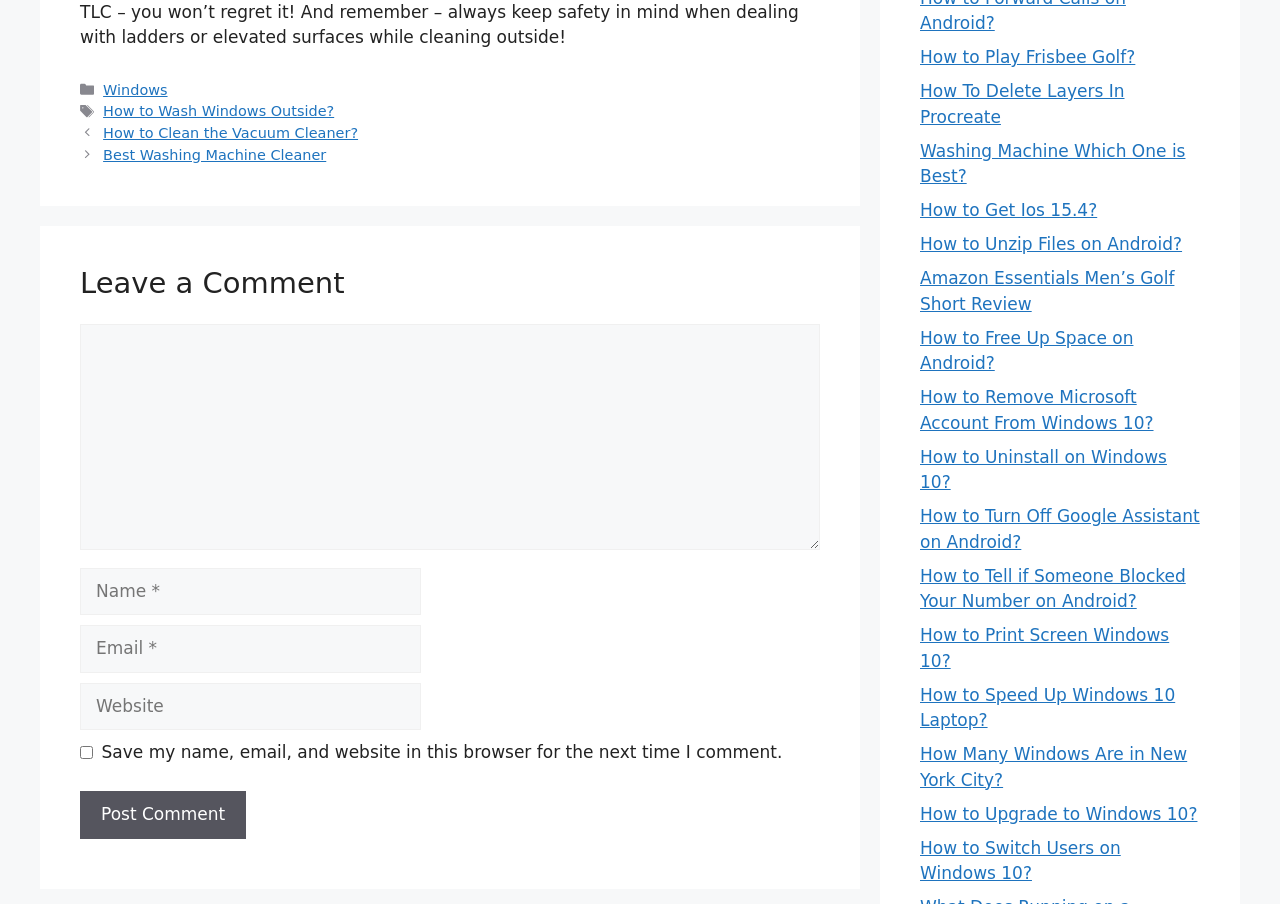From the webpage screenshot, identify the region described by Windows. Provide the bounding box coordinates as (top-left x, top-left y, bottom-right x, bottom-right y), with each value being a floating point number between 0 and 1.

[0.081, 0.09, 0.131, 0.108]